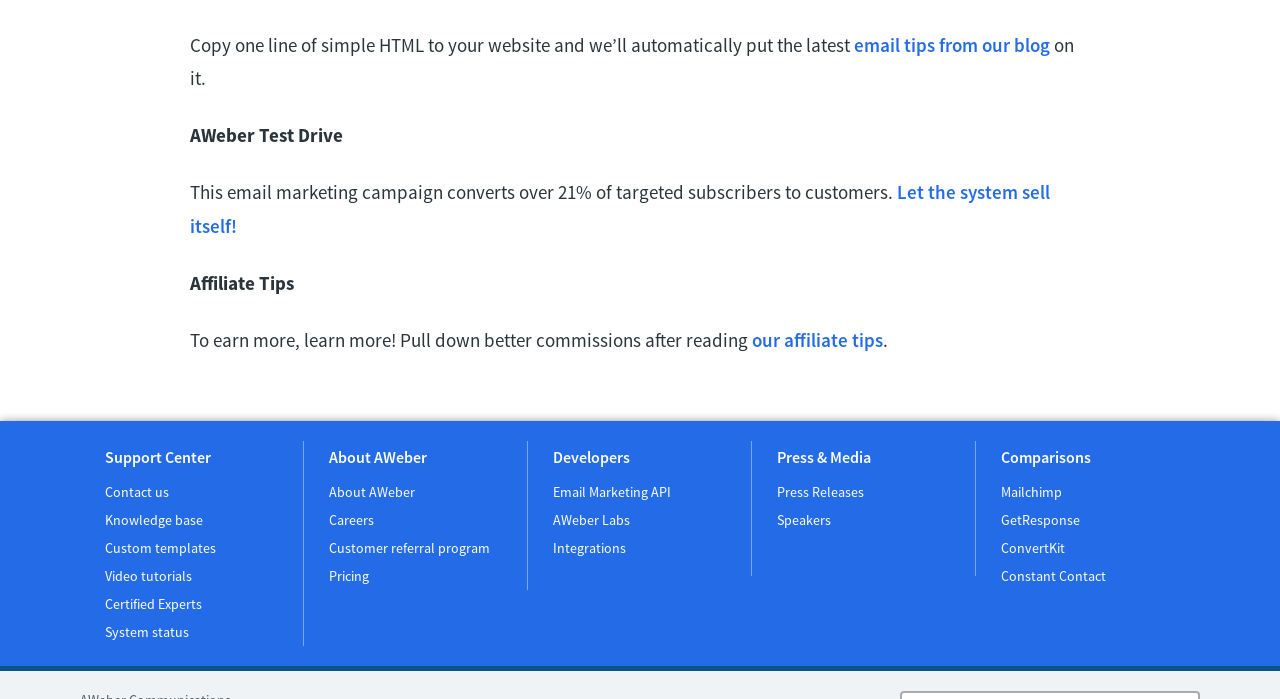What is the purpose of copying a line of simple HTML?
Please look at the screenshot and answer using one word or phrase.

To get latest email tips